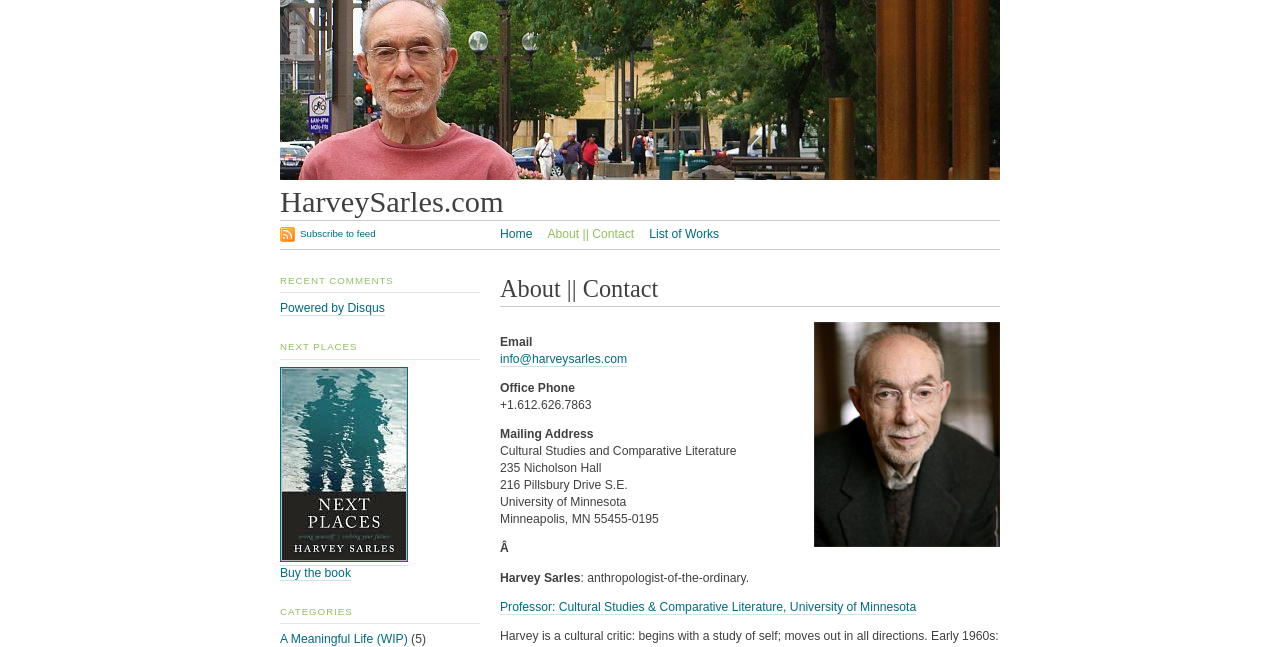Extract the bounding box of the UI element described as: "Home".

[0.391, 0.351, 0.416, 0.373]